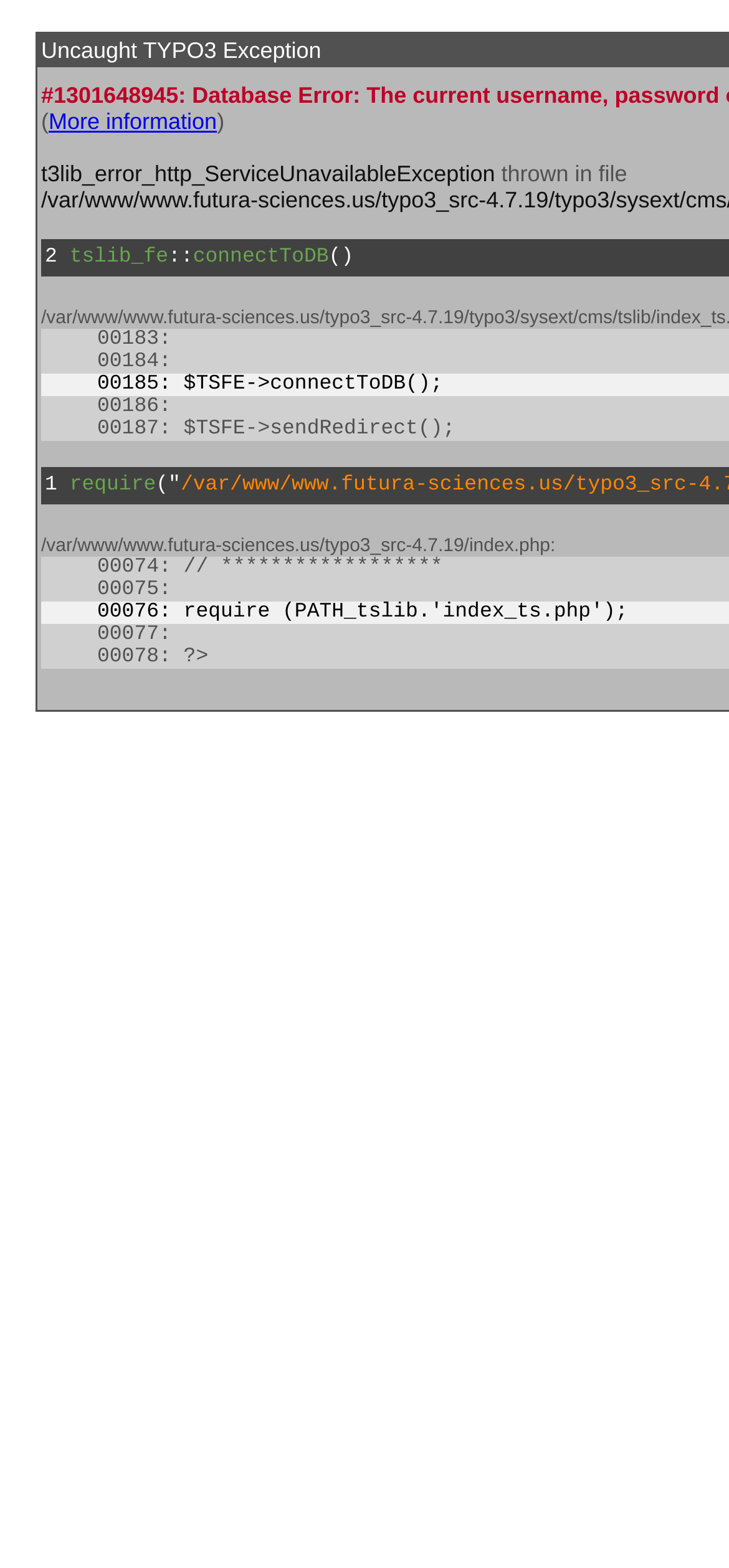Generate a thorough caption detailing the webpage content.

The webpage appears to be an error page displaying a TYPO3 Exception. At the top, there is a heading "Uncaught TYPO3 Exception" followed by a link "More information" on the same line. Below this heading, there is a detailed error message "t3lib_error_http_ServiceUnavailableException" with additional information about the error, including the file and function where the error occurred.

The error message is divided into several sections, with each section describing a specific part of the error. The sections are separated by blank lines, making it easy to read and understand. The text is densely packed, with no images or other multimedia elements on the page.

The error message includes code snippets, with line numbers and file paths, which suggests that the page is intended for developers or technical users who need to troubleshoot the issue. The code snippets are formatted with indentation, making it easier to read and understand the code structure.

Overall, the page is focused on providing detailed technical information about the error, with no unnecessary embellishments or distractions.